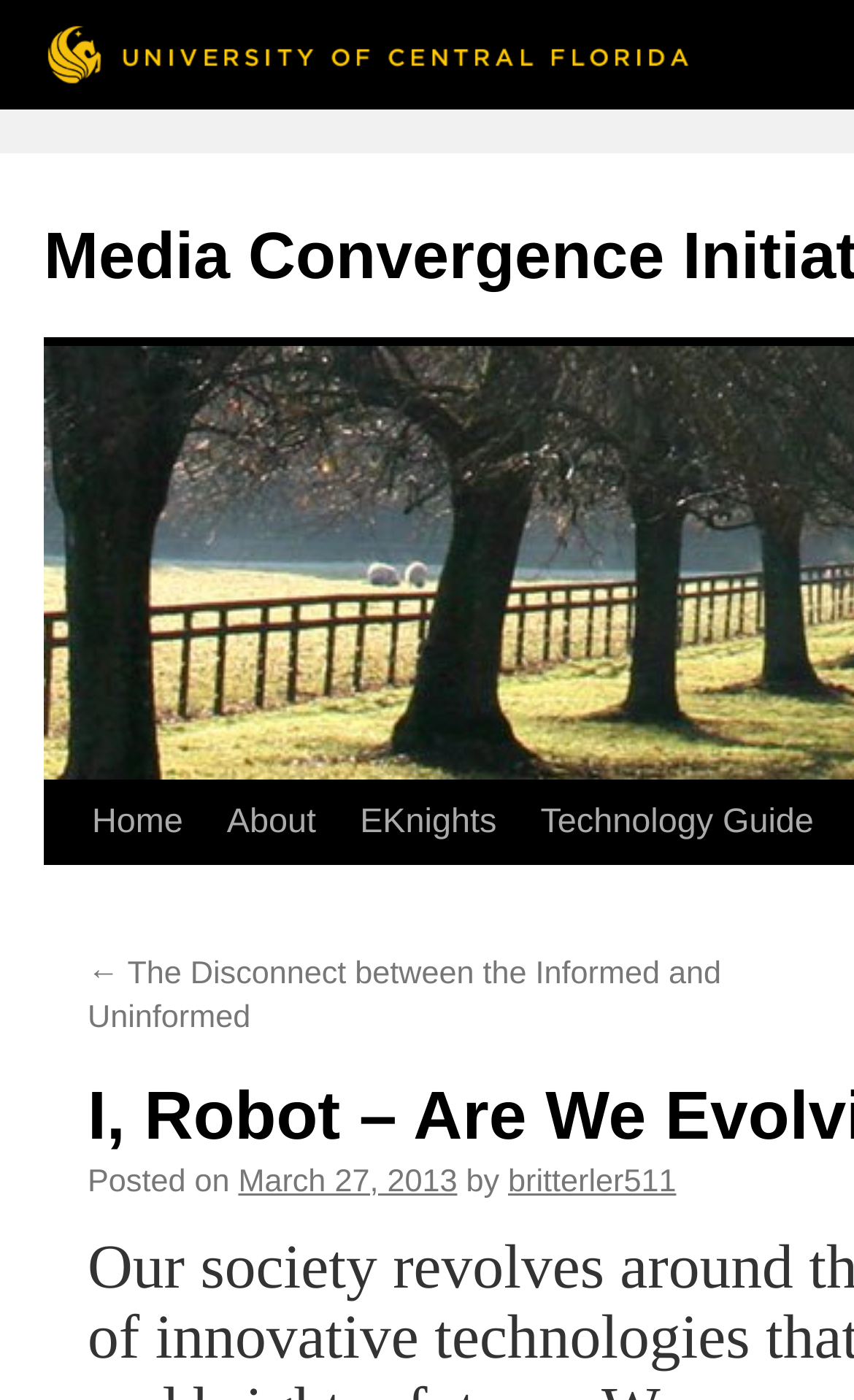Provide a one-word or one-phrase answer to the question:
What is the title of the previous article?

The Disconnect between the Informed and Uninformed